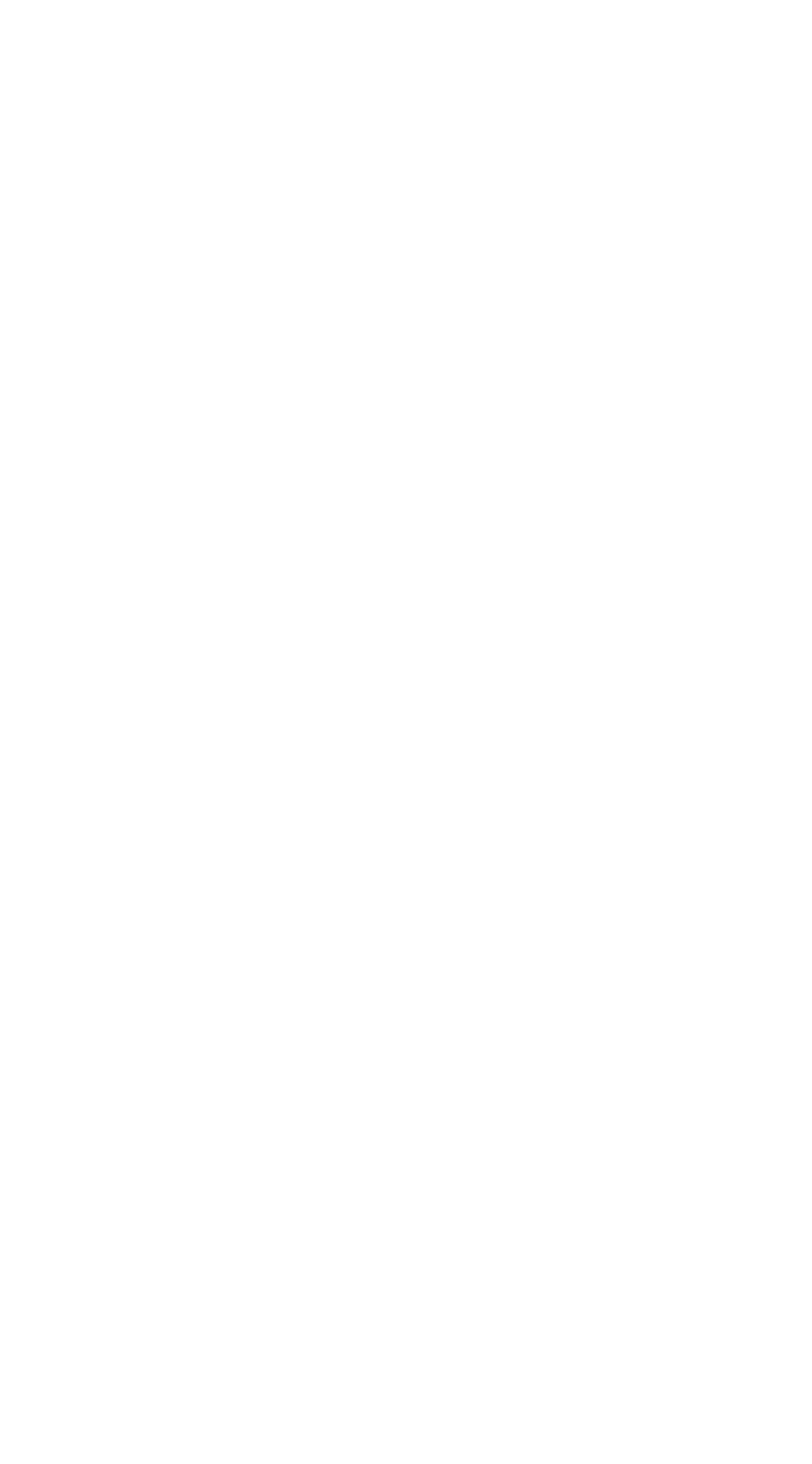Find and indicate the bounding box coordinates of the region you should select to follow the given instruction: "View January 2020".

None